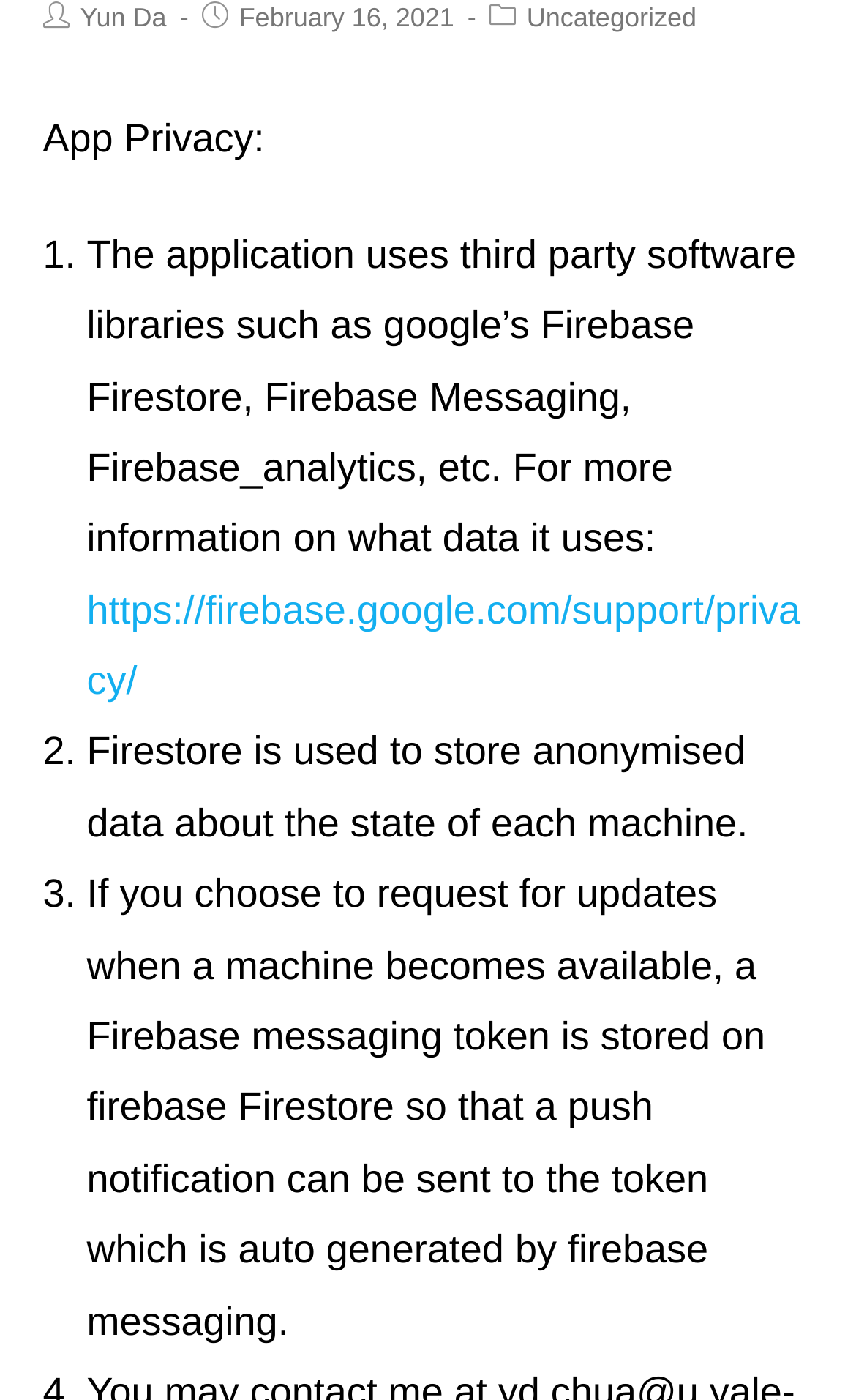Determine the bounding box of the UI element mentioned here: "Yun Da". The coordinates must be in the format [left, top, right, bottom] with values ranging from 0 to 1.

[0.094, 0.002, 0.195, 0.024]